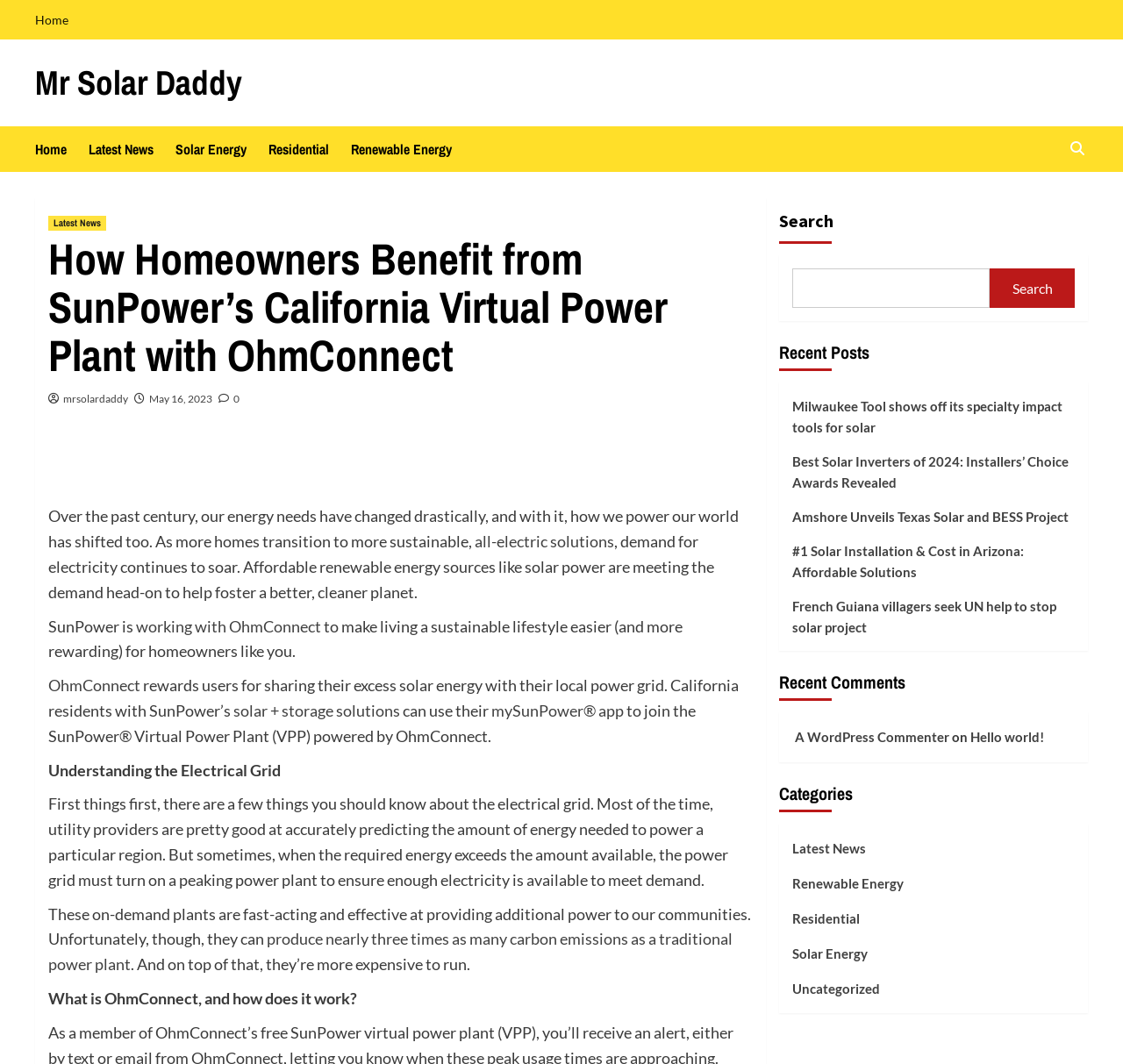Please provide the bounding box coordinates in the format (top-left x, top-left y, bottom-right x, bottom-right y). Remember, all values are floating point numbers between 0 and 1. What is the bounding box coordinate of the region described as: all-electric solutions

[0.42, 0.5, 0.547, 0.518]